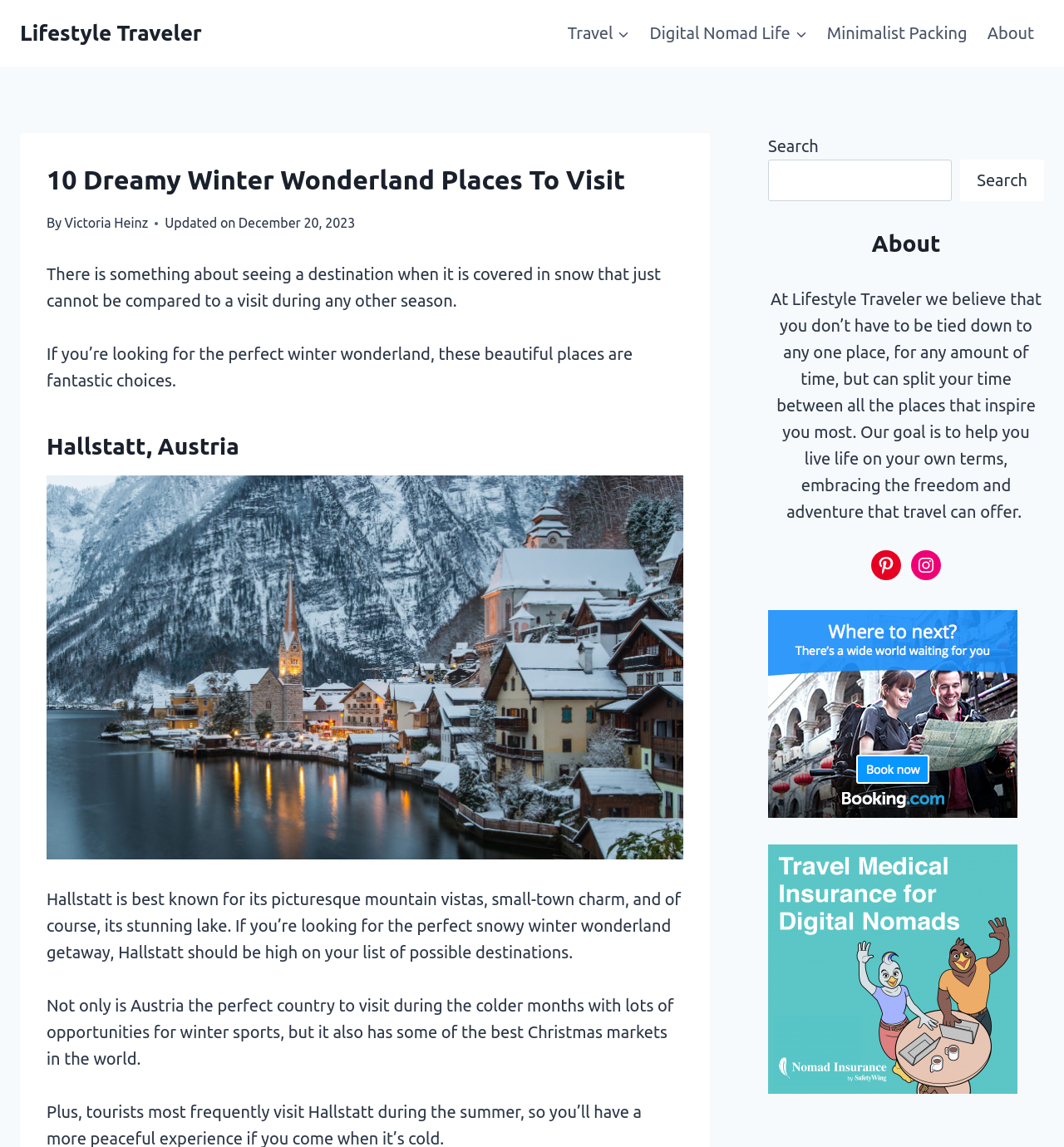Generate a detailed explanation of the webpage's features and information.

The webpage is about winter travel destinations, specifically highlighting 10 dreamy winter wonderland places to visit. At the top, there is a navigation bar with links to "Travel", "Digital Nomad Life", "Minimalist Packing", and "About". Below the navigation bar, there is a header section with a title "10 Dreamy Winter Wonderland Places To Visit" and a subtitle "By Victoria Heinz, Updated on December 20, 2023".

The main content of the webpage is divided into sections, each describing a different winter wonderland destination. The first section is about Hallstatt, Austria, which is described as a picturesque town with mountain vistas, small-town charm, and a stunning lake. There is an image of Hallstatt, Austria, accompanied by a paragraph of text describing its winter attractions, including winter sports and Christmas markets.

To the right of the main content, there is a search bar with a search button. Below the search bar, there is a section about the website "Lifestyle Traveler", which describes its mission to help people live life on their own terms and embrace the freedom and adventure of travel. There are also links to the website's social media profiles, including Pinterest and Instagram.

At the bottom of the webpage, there is a large image with a link, possibly an advertisement. Overall, the webpage has a clean and organized layout, with clear headings and concise text, making it easy to navigate and read.